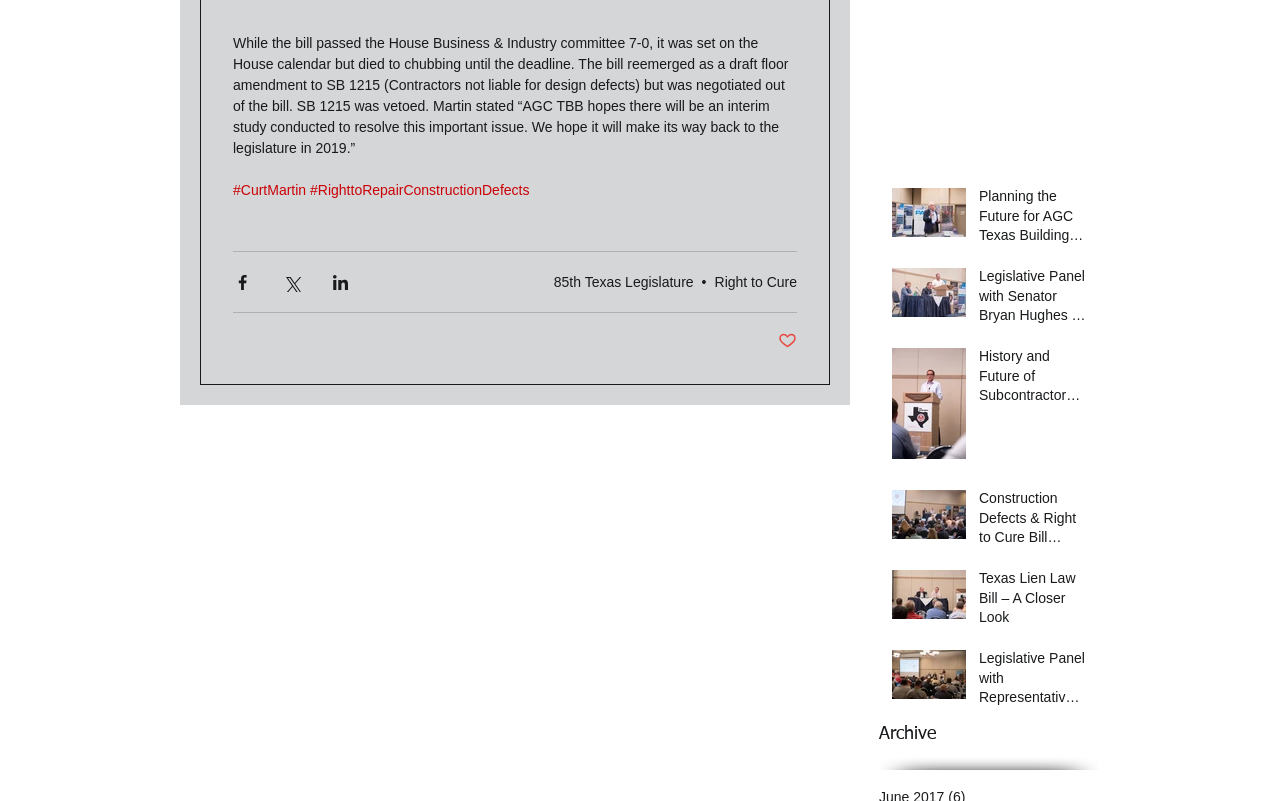Provide a one-word or brief phrase answer to the question:
How many posts are in the post list?

5